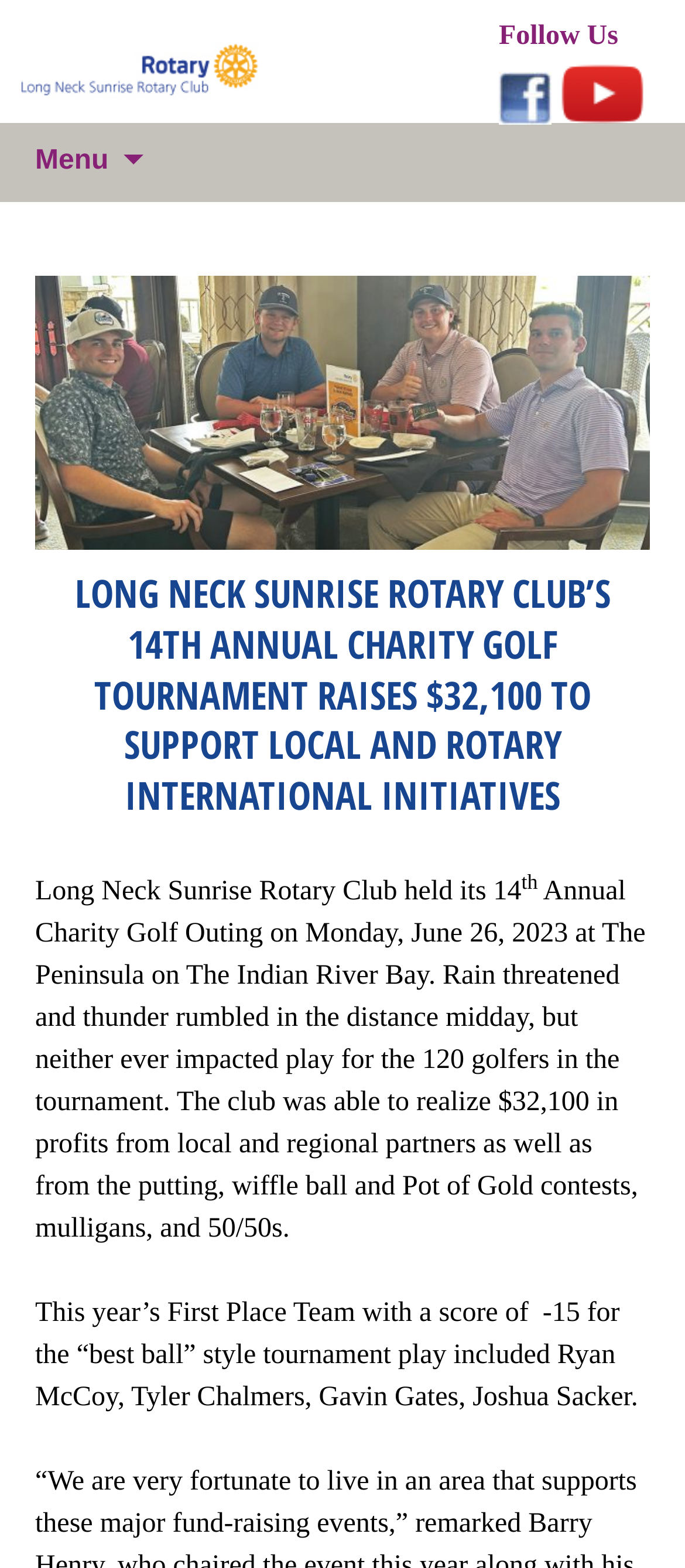Can you extract the primary headline text from the webpage?

LONG NECK SUNRISE ROTARY CLUB’S 14TH ANNUAL CHARITY GOLF TOURNAMENT RAISES $32,100 TO SUPPORT LOCAL AND ROTARY INTERNATIONAL INITIATIVES